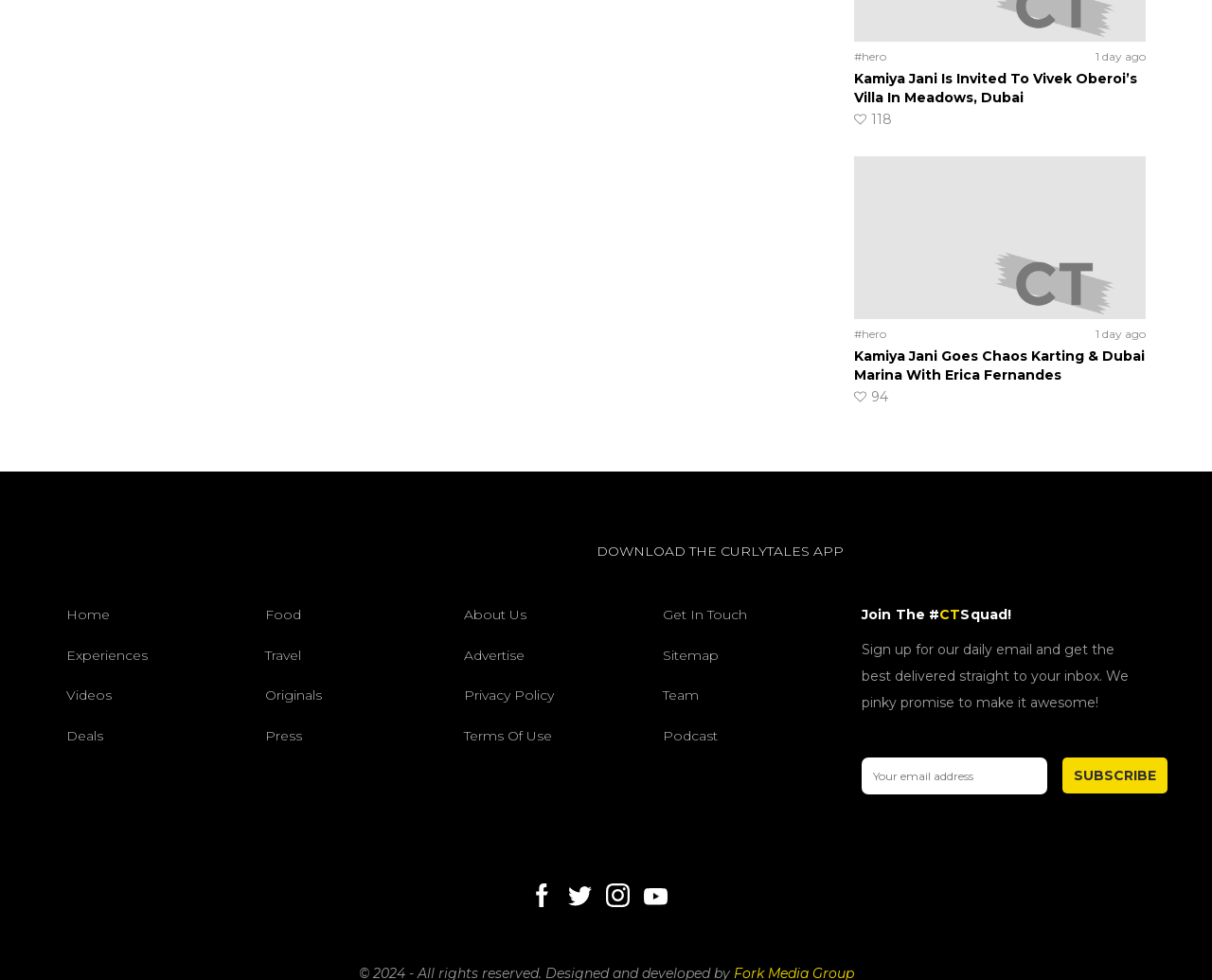Locate the bounding box coordinates of the element you need to click to accomplish the task described by this instruction: "Visit the Home page".

[0.055, 0.618, 0.091, 0.636]